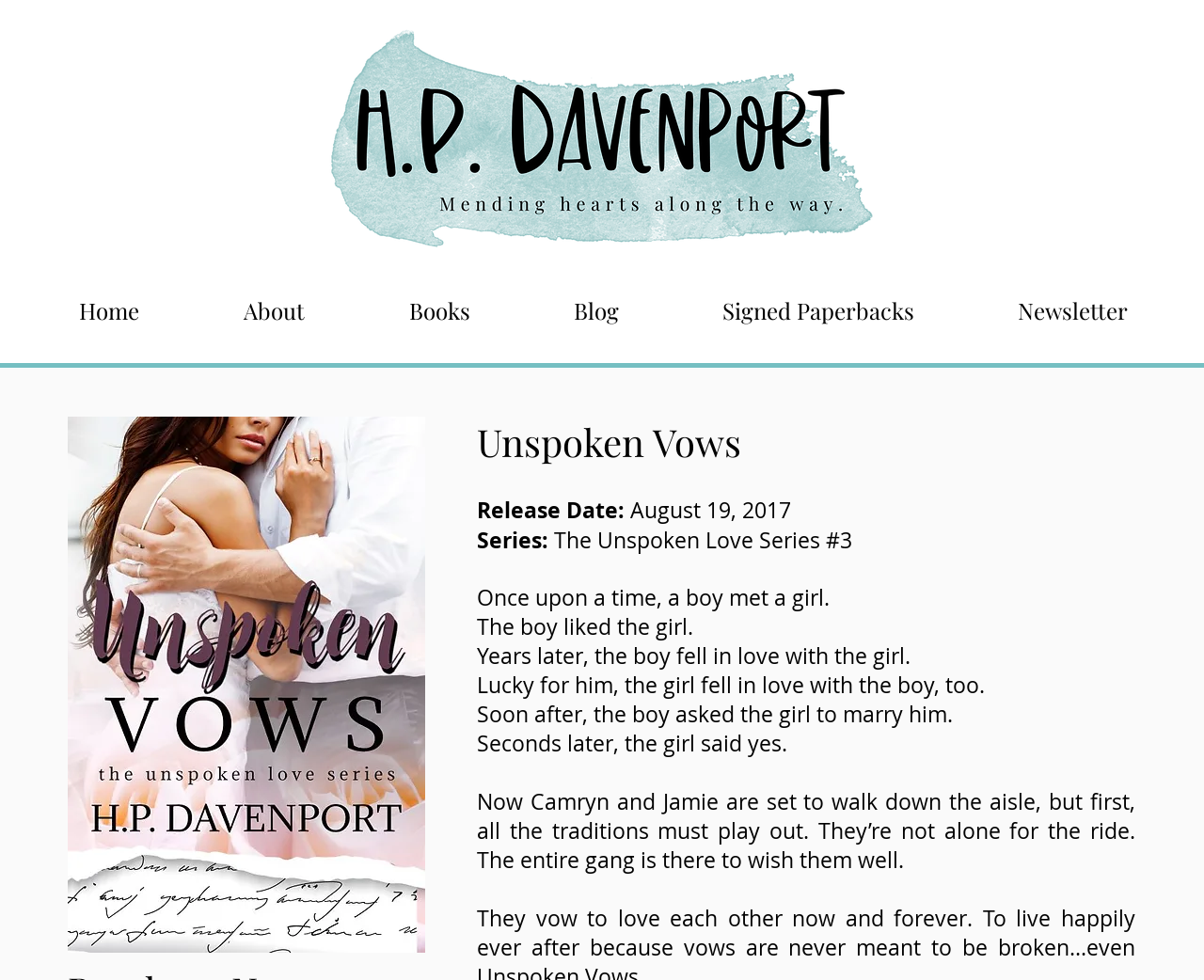What is the purpose of the navigation menu?
Look at the image and construct a detailed response to the question.

The navigation menu is located at the top of the webpage and contains links to different sections of the site, such as 'Home', 'About', 'Books', 'Blog', 'Signed Paperbacks', and 'Newsletter'. The purpose of the navigation menu is to allow users to navigate to different sections of the site.